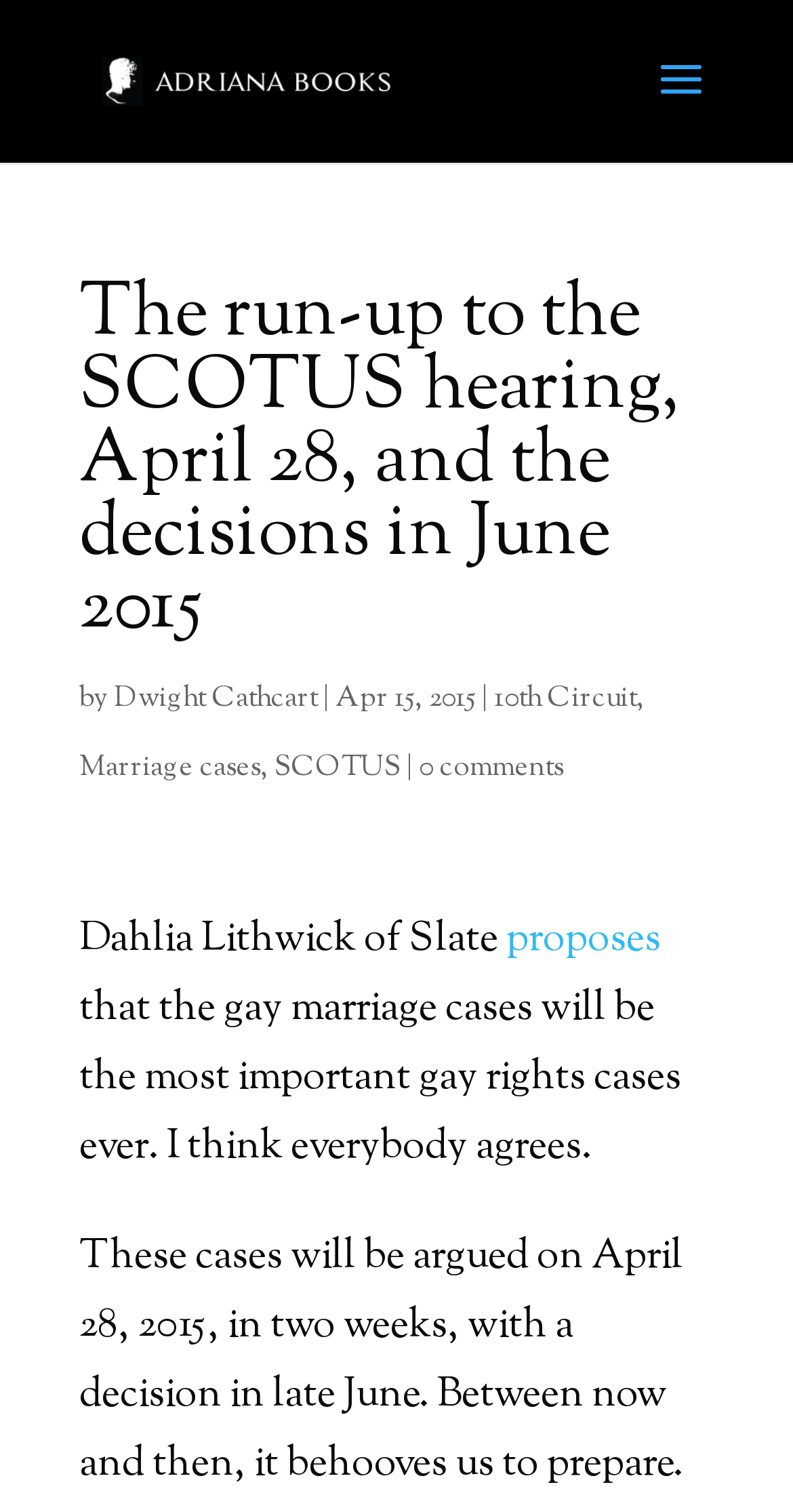Please reply to the following question with a single word or a short phrase:
What is the name of the publication that Dahlia Lithwick is from?

Slate